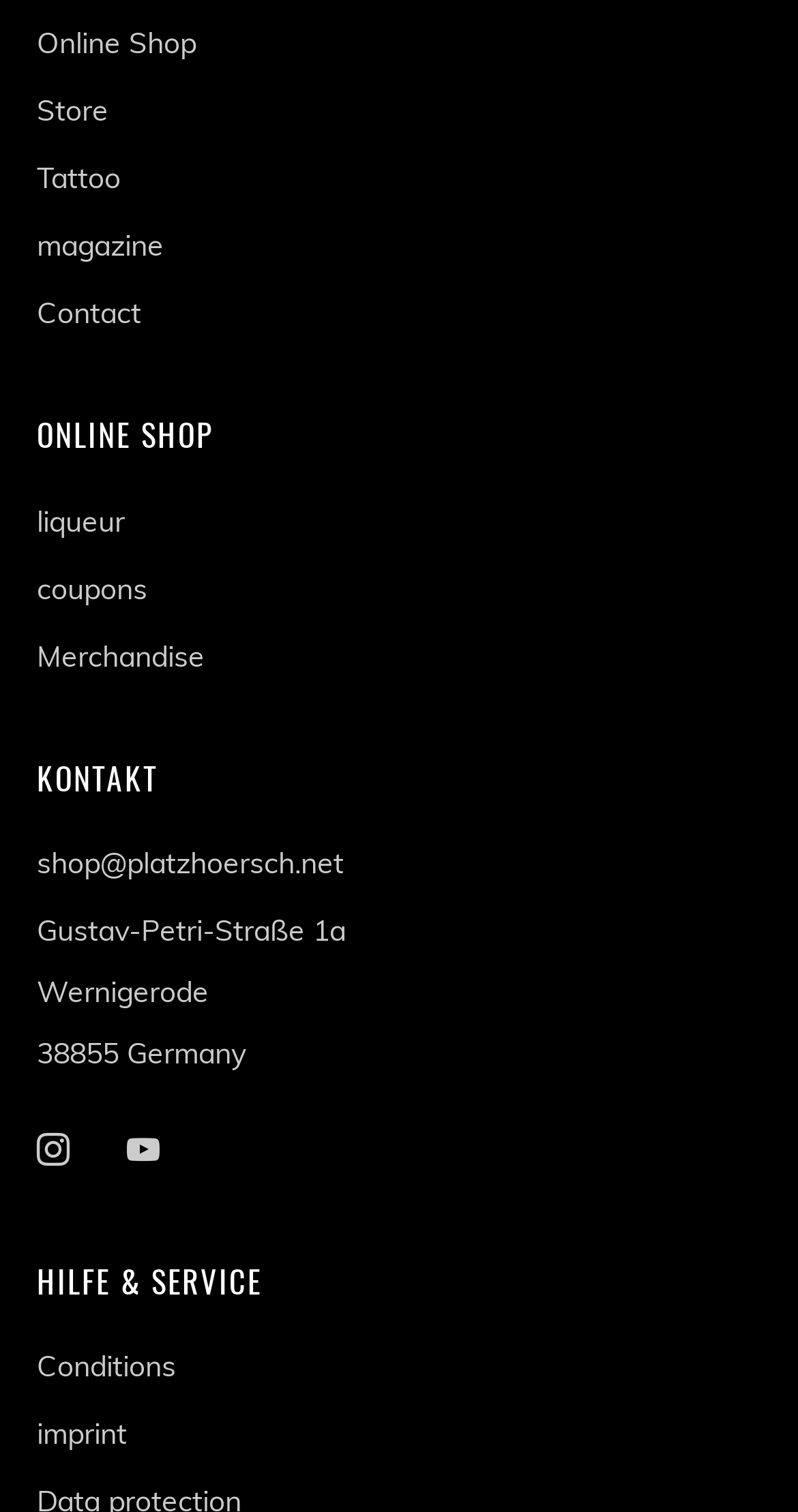Please locate the clickable area by providing the bounding box coordinates to follow this instruction: "contact via email".

[0.046, 0.558, 0.431, 0.582]